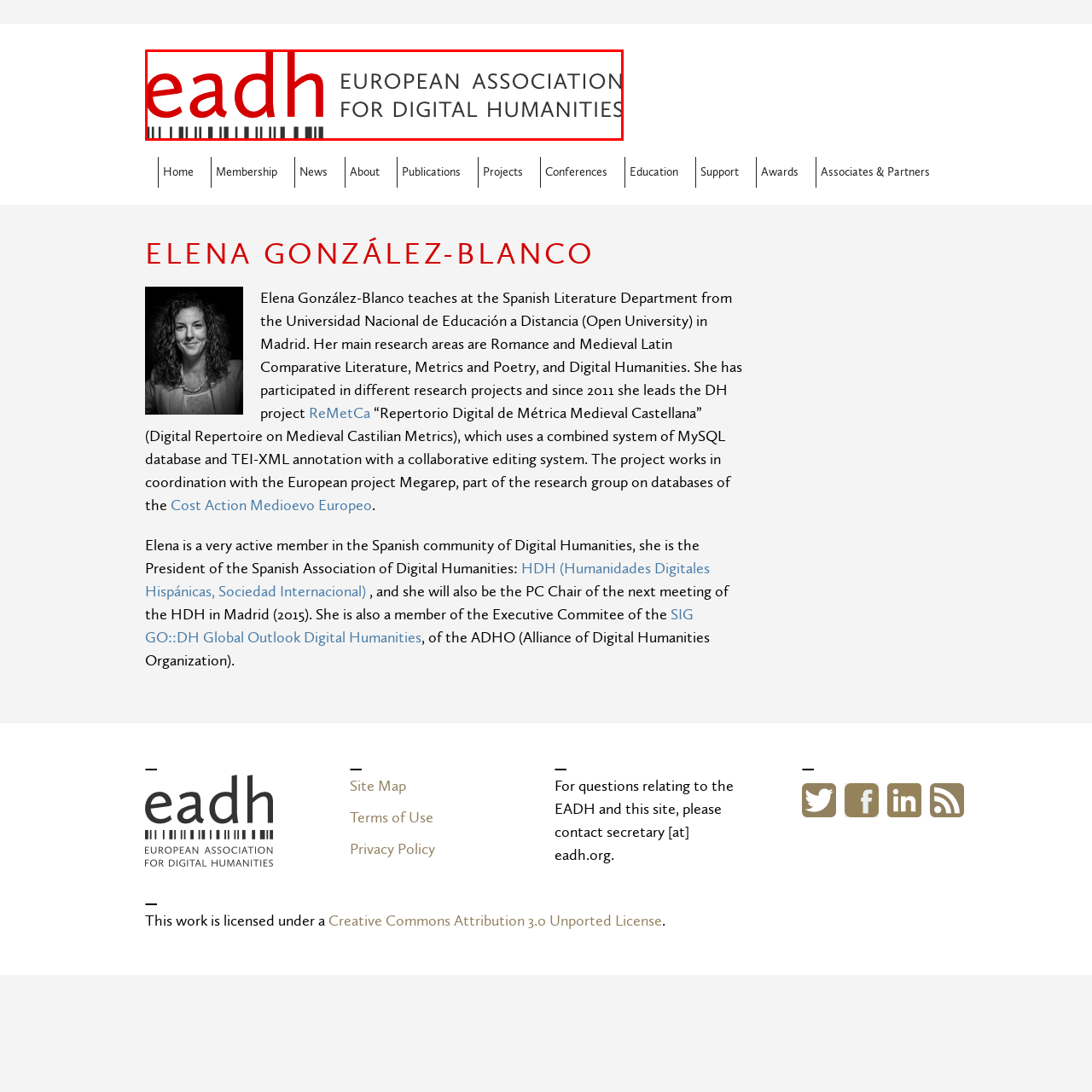What is the case of the letters 'e' and 'd' in the acronym?
Observe the image inside the red bounding box carefully and formulate a detailed answer based on what you can infer from the visual content.

The acronym 'eadh' is displayed in a stylized font, where the letters 'e' and 'd' are in lowercase, and the letters 'a' and 'h' are in uppercase.